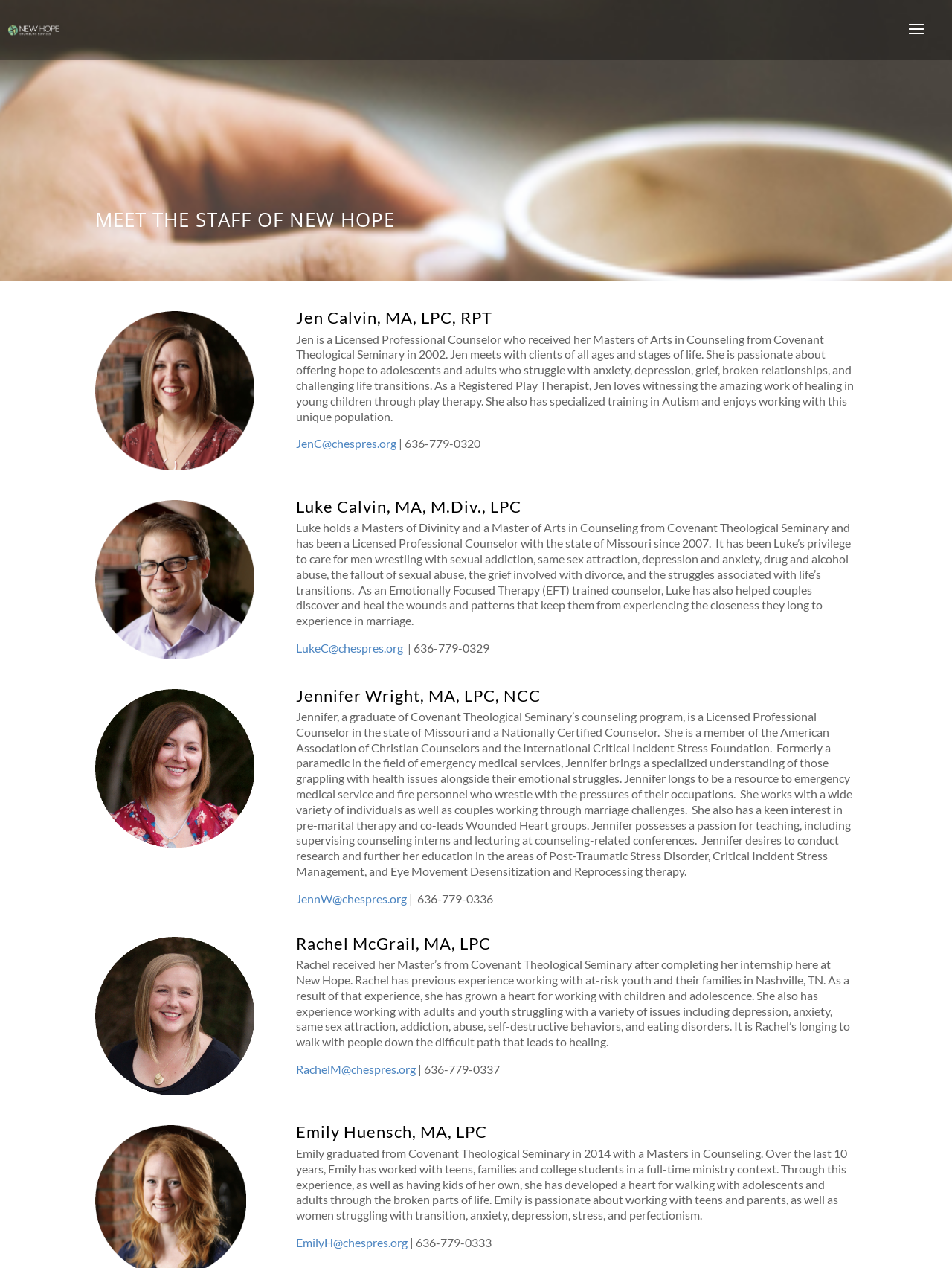How many staff members are listed?
Please provide a comprehensive answer based on the information in the image.

I counted the number of headings with names, such as 'Jen Calvin, MA, LPC, RPT', 'Luke Calvin, MA, M.Div., LPC', and so on, and found that there are 5 staff members listed on the webpage.